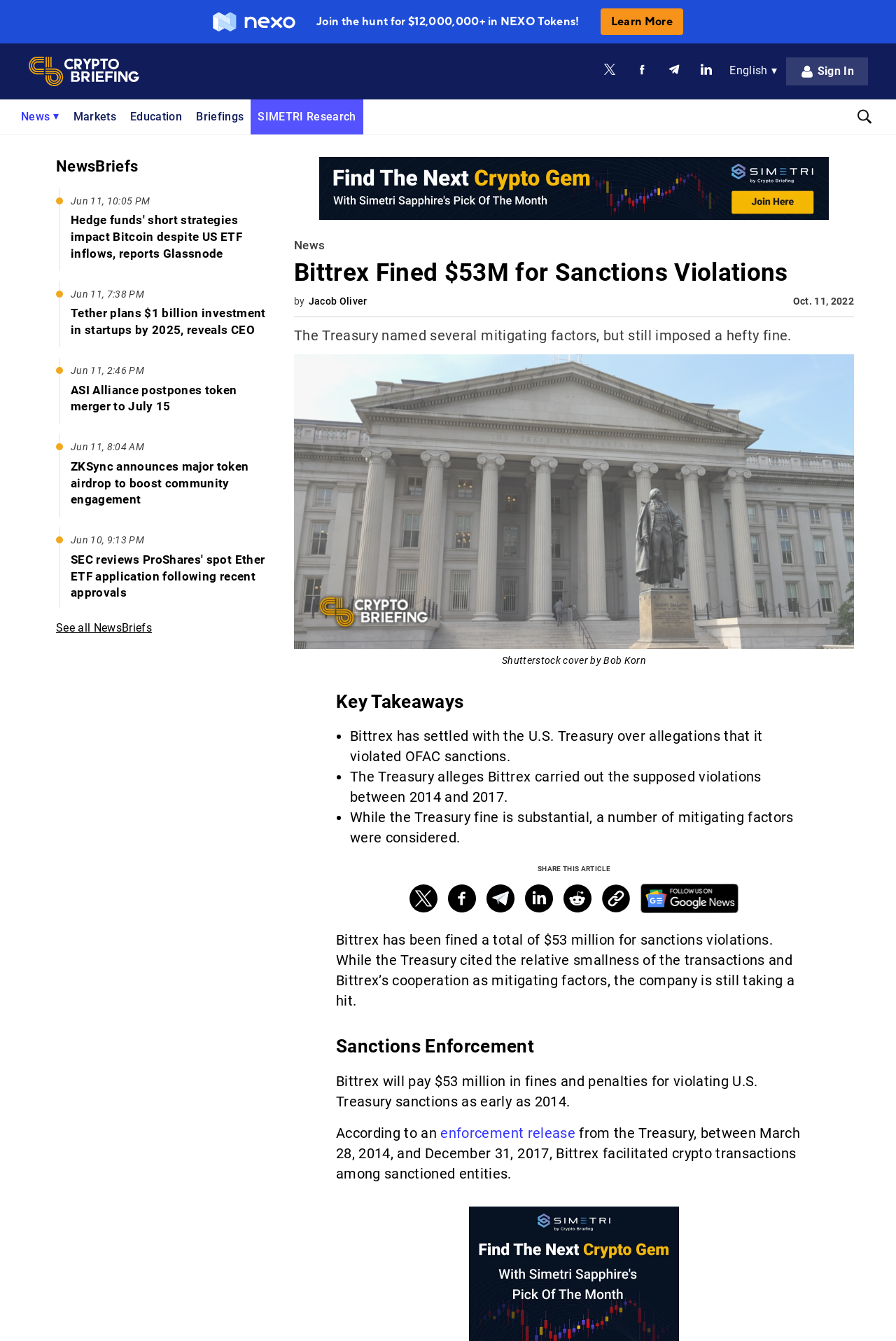Using the given element description, provide the bounding box coordinates (top-left x, top-left y, bottom-right x, bottom-right y) for the corresponding UI element in the screenshot: aria-label="Google News icon"

[0.715, 0.659, 0.824, 0.681]